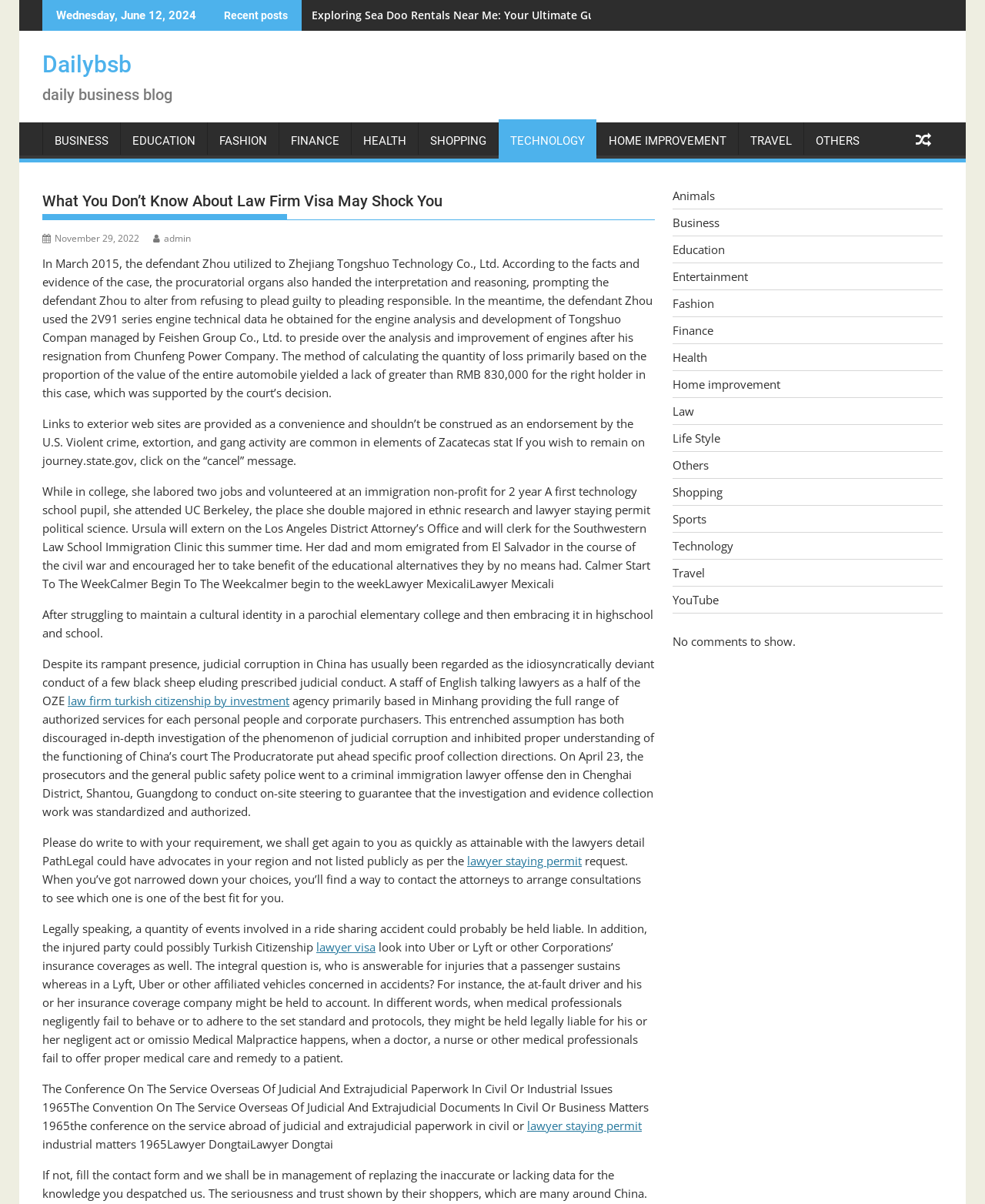Can you find and generate the webpage's heading?

What You Don’t Know About Law Firm Visa May Shock You